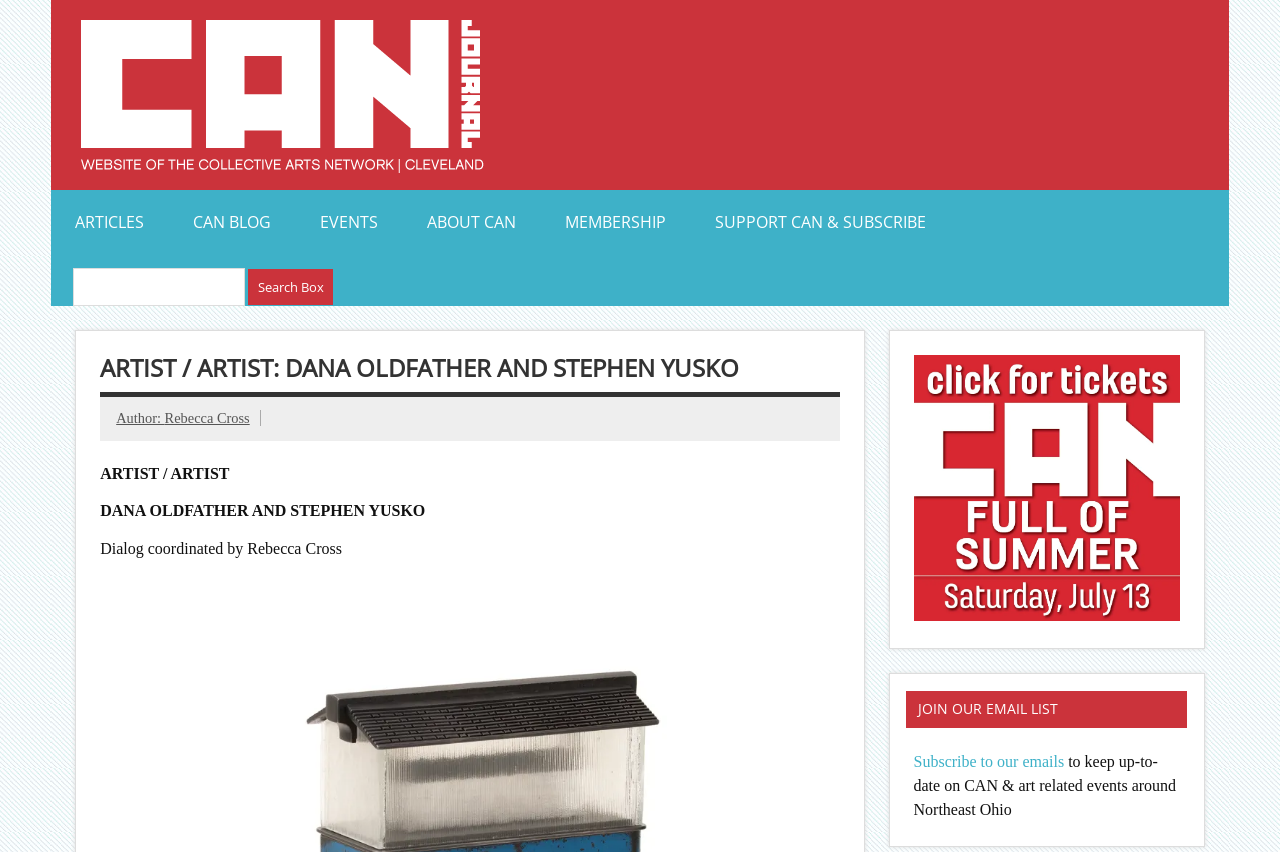Produce an extensive caption that describes everything on the webpage.

The webpage appears to be an article or interview page on the Collective Arts Network (CAN) Journal website. At the top left, there is a logo image of Collective Arts Network – CAN Journal. Below the logo, there are six navigation links: ARTICLES, CAN BLOG, EVENTS, ABOUT CAN, MEMBERSHIP, and SUPPORT CAN & SUBSCRIBE, which are aligned horizontally.

On the right side of the navigation links, there is a search box with a textbox and a search button. Below the search box, there is a heading that reads "ARTIST / ARTIST: DANA OLDFATHER AND STEPHEN YUSKO". Underneath the heading, there are two links: "Author:" and "Rebecca Cross", indicating the author of the article. 

A static text "Dialog coordinated by Rebecca Cross" is placed below the author links. The main content of the page appears to be an interview or dialogue between Dana Oldfather and Stephen Yusko, with Stephen Yusko's quote "I made these boxes after the election and this was my political take" being the starting point of the conversation.

At the bottom right of the page, there is a section to join the email list, with a heading "JOIN OUR EMAIL LIST" and a link to "Subscribe to our emails". A static text below the link explains the purpose of subscribing to the emails, which is to keep up-to-date on CAN and art-related events around Northeast Ohio.